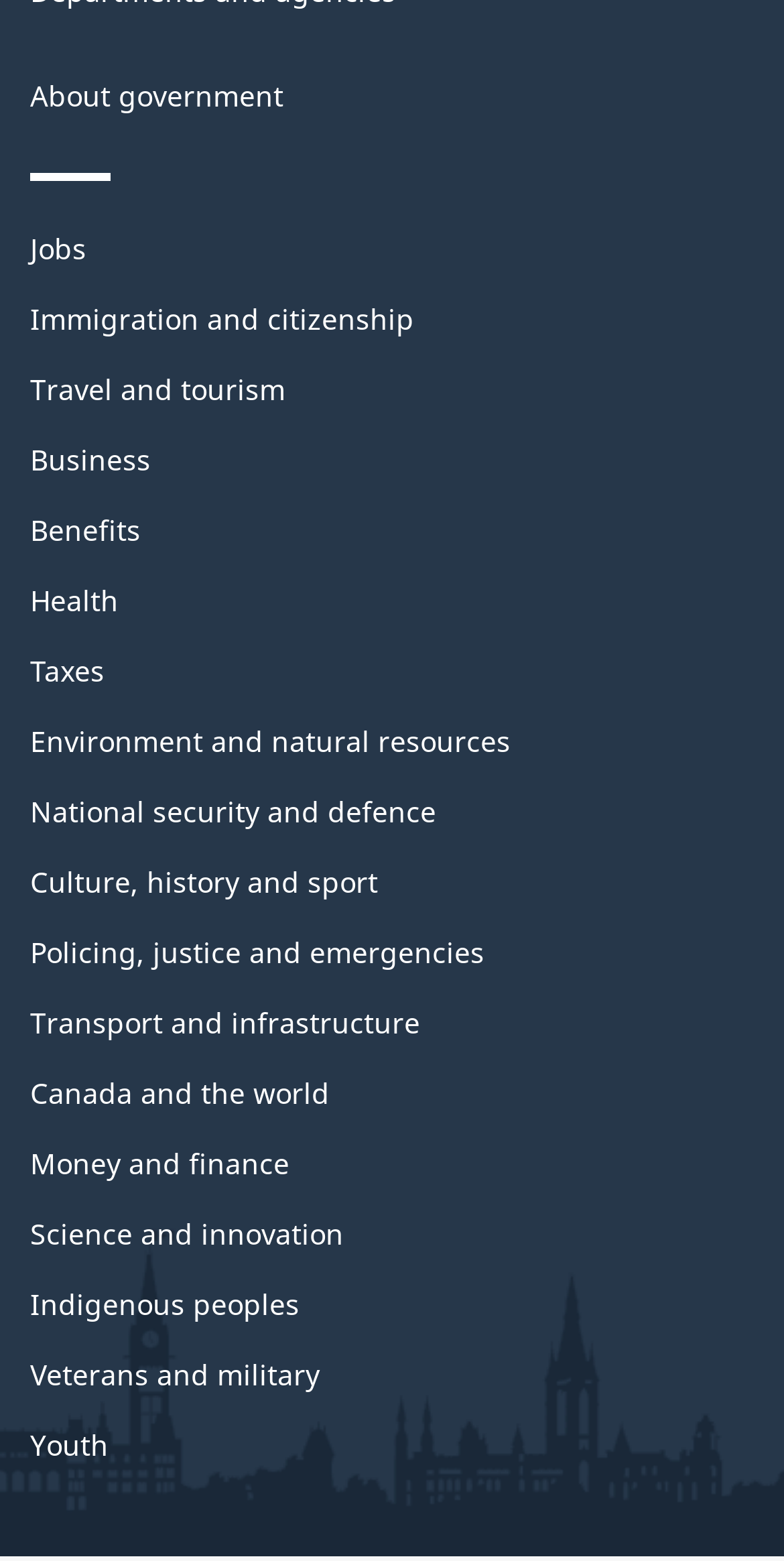Is 'Health' a theme listed?
Examine the image and provide an in-depth answer to the question.

I searched the 'Themes and topics' navigation menu and found that 'Health' is one of the links listed, which is located at the middle of the list.